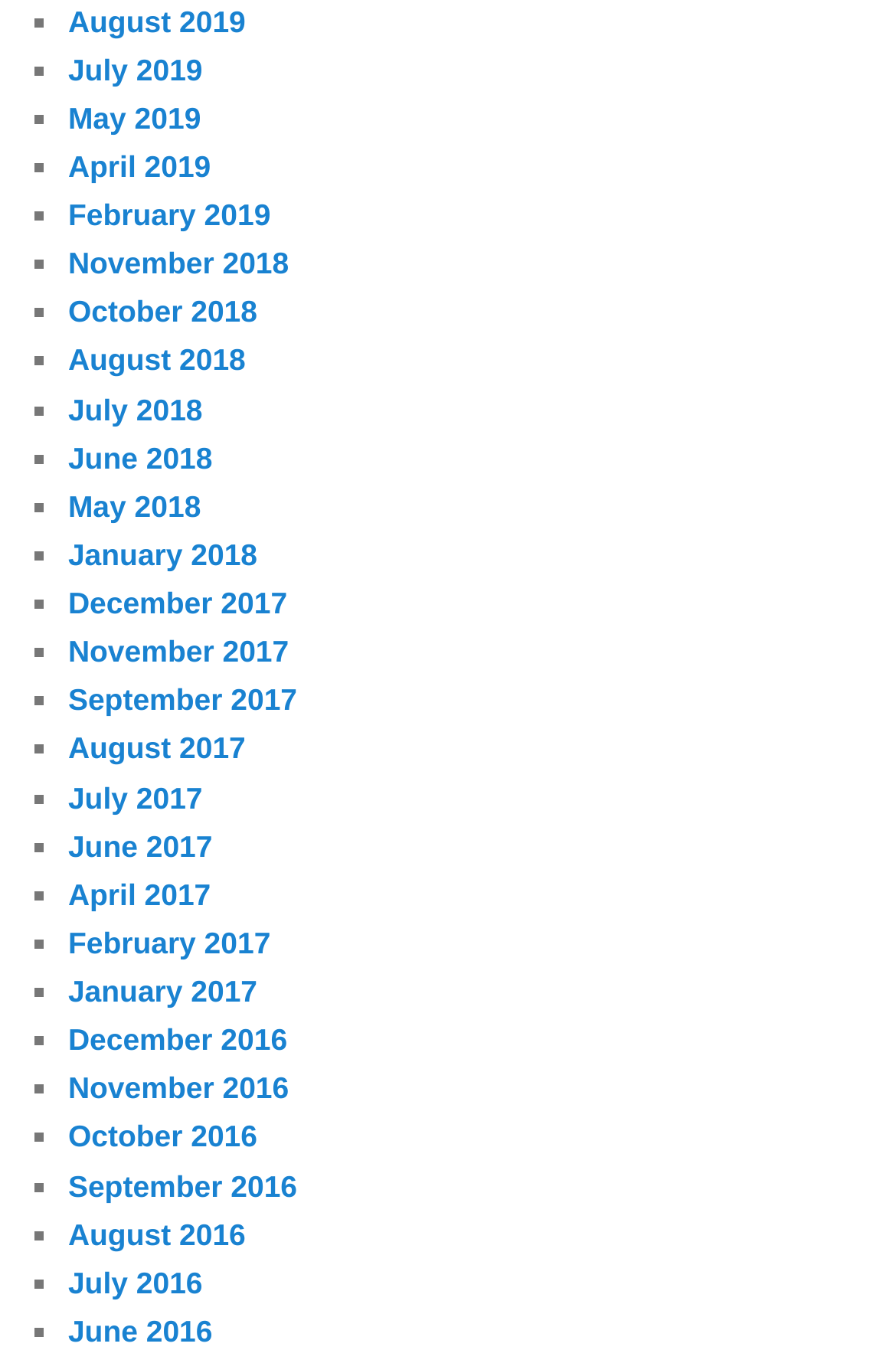Provide a brief response to the question using a single word or phrase: 
How many list markers are on this webpage?

72